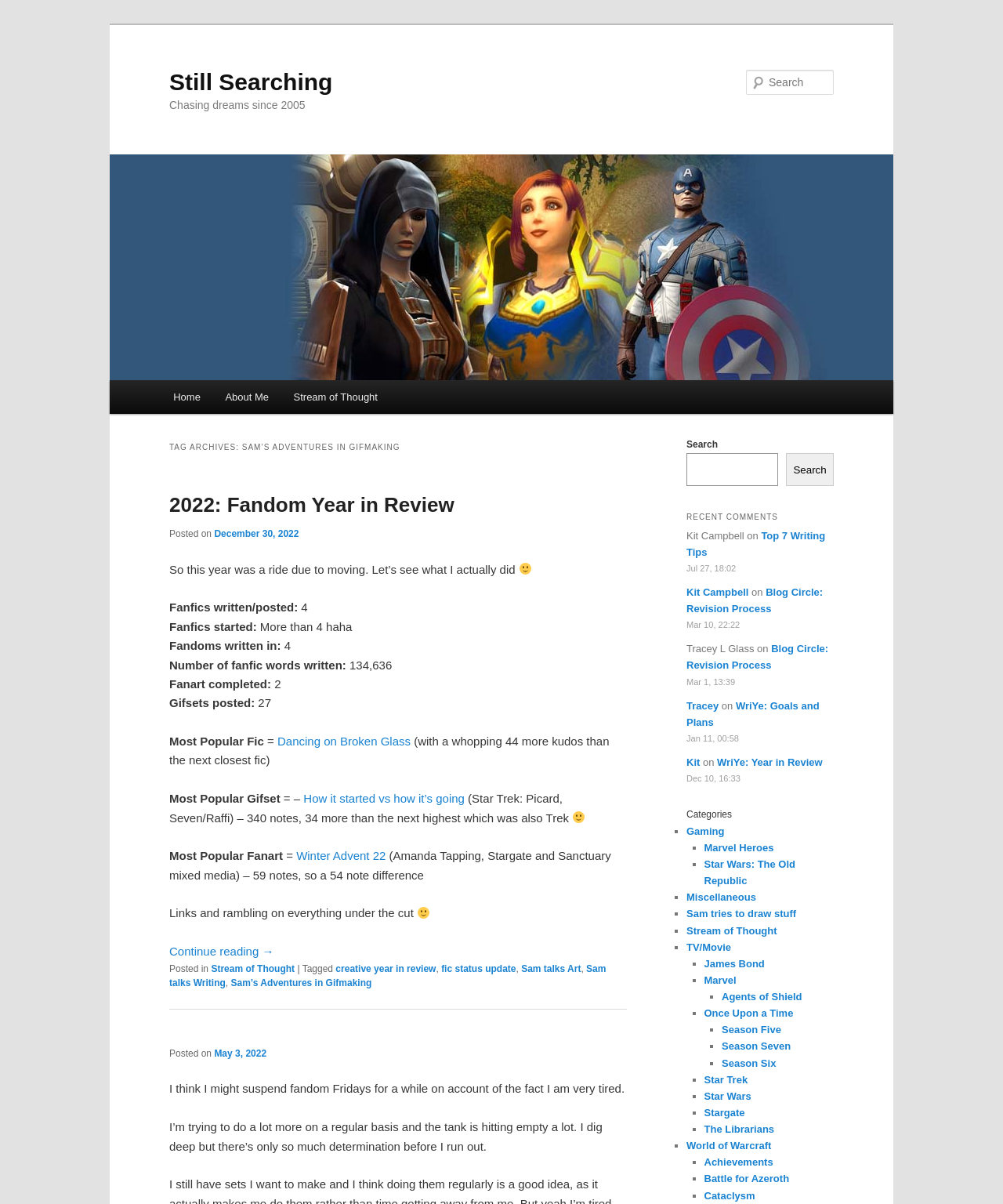Give the bounding box coordinates for the element described as: "Once Upon a Time".

[0.702, 0.837, 0.791, 0.846]